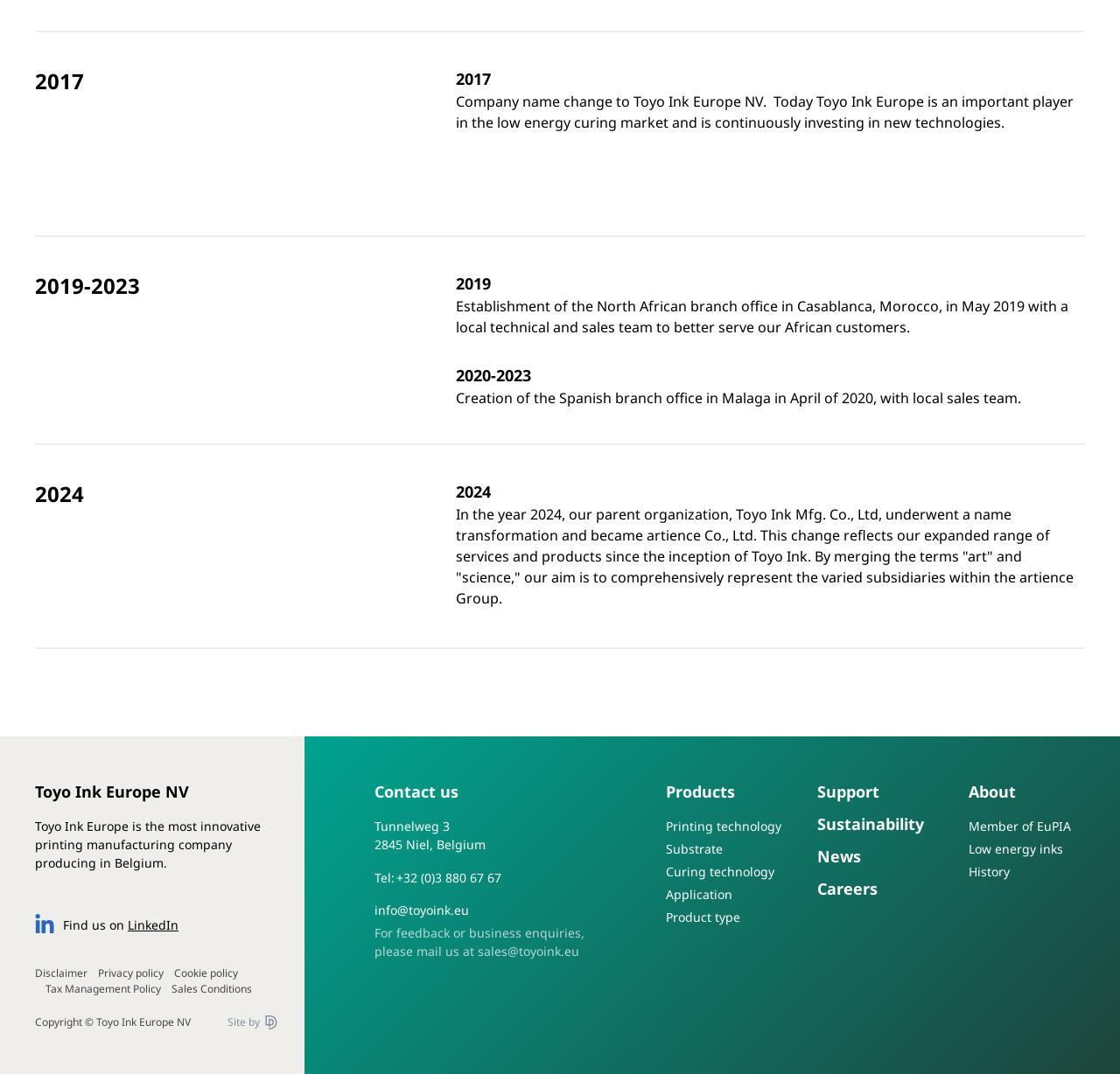Determine the coordinates of the bounding box for the clickable area needed to execute this instruction: "Learn more about 'Products'".

[0.595, 0.727, 0.699, 0.749]